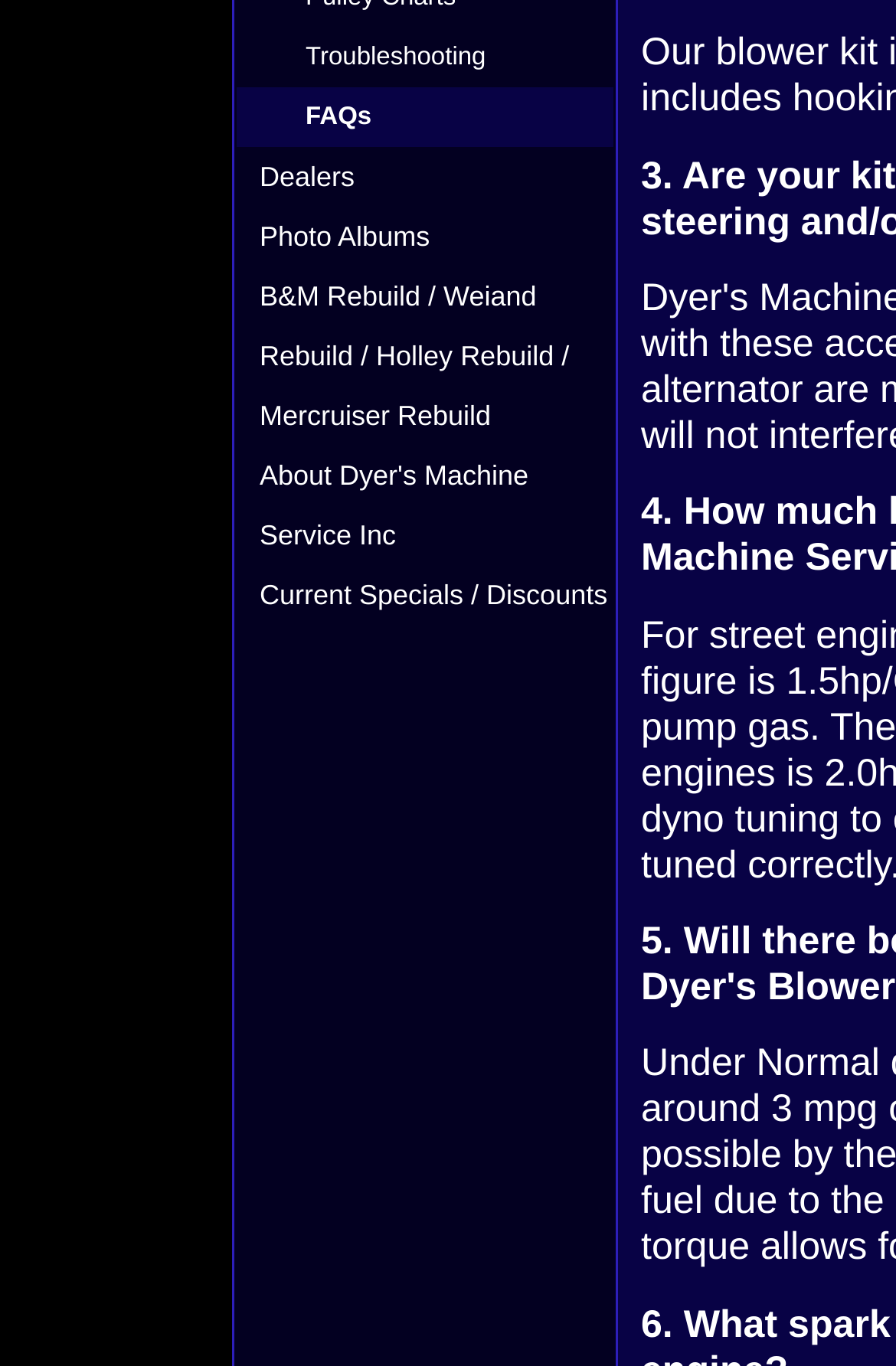Bounding box coordinates should be provided in the format (top-left x, top-left y, bottom-right x, bottom-right y) with all values between 0 and 1. Identify the bounding box for this UI element: Dealers

[0.264, 0.108, 0.685, 0.151]